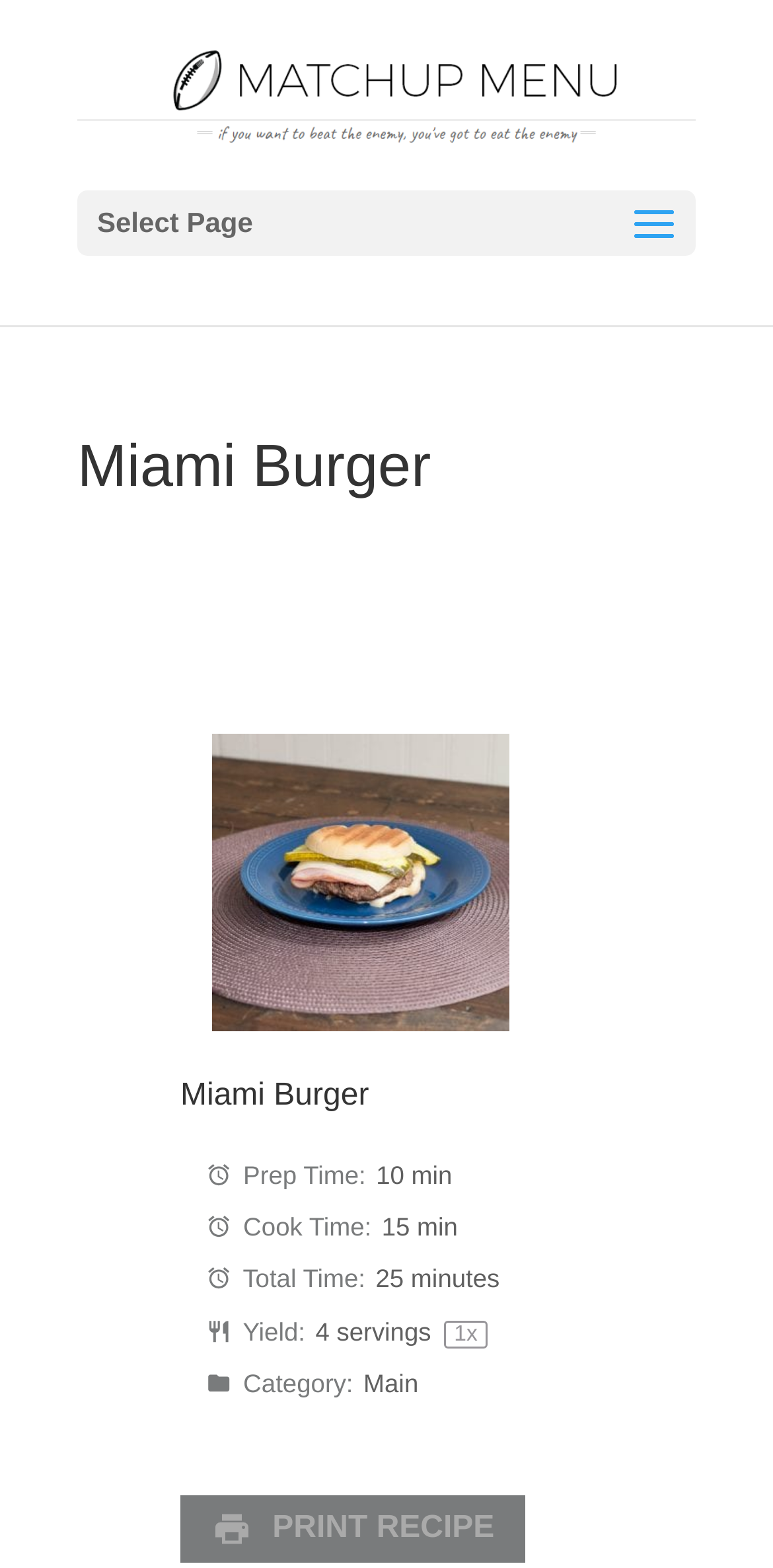Offer a meticulous caption that includes all visible features of the webpage.

The webpage is about a recipe for Miami Burger, with a focus on the Matchup Menu. At the top, there is a link to the Matchup Menu, accompanied by an image with the same name. Below this, there is a static text "Select Page" on the left side.

The main content of the page is centered around the heading "Miami Burger", which is positioned near the top. Below this heading, there is a small image of the Miami Burger, followed by another heading with the same name.

The recipe details are presented in a structured format, with labels and values arranged in a neat layout. The details include preparation time, cook time, total time, yield, and category. The values for these labels are "10 min", "15 min", "25 minutes", "servings", and "Main", respectively.

At the bottom of the page, there is a link to "PRINT RECIPE", which is positioned below the recipe details. Overall, the webpage is well-organized and easy to navigate, with clear headings and concise text.